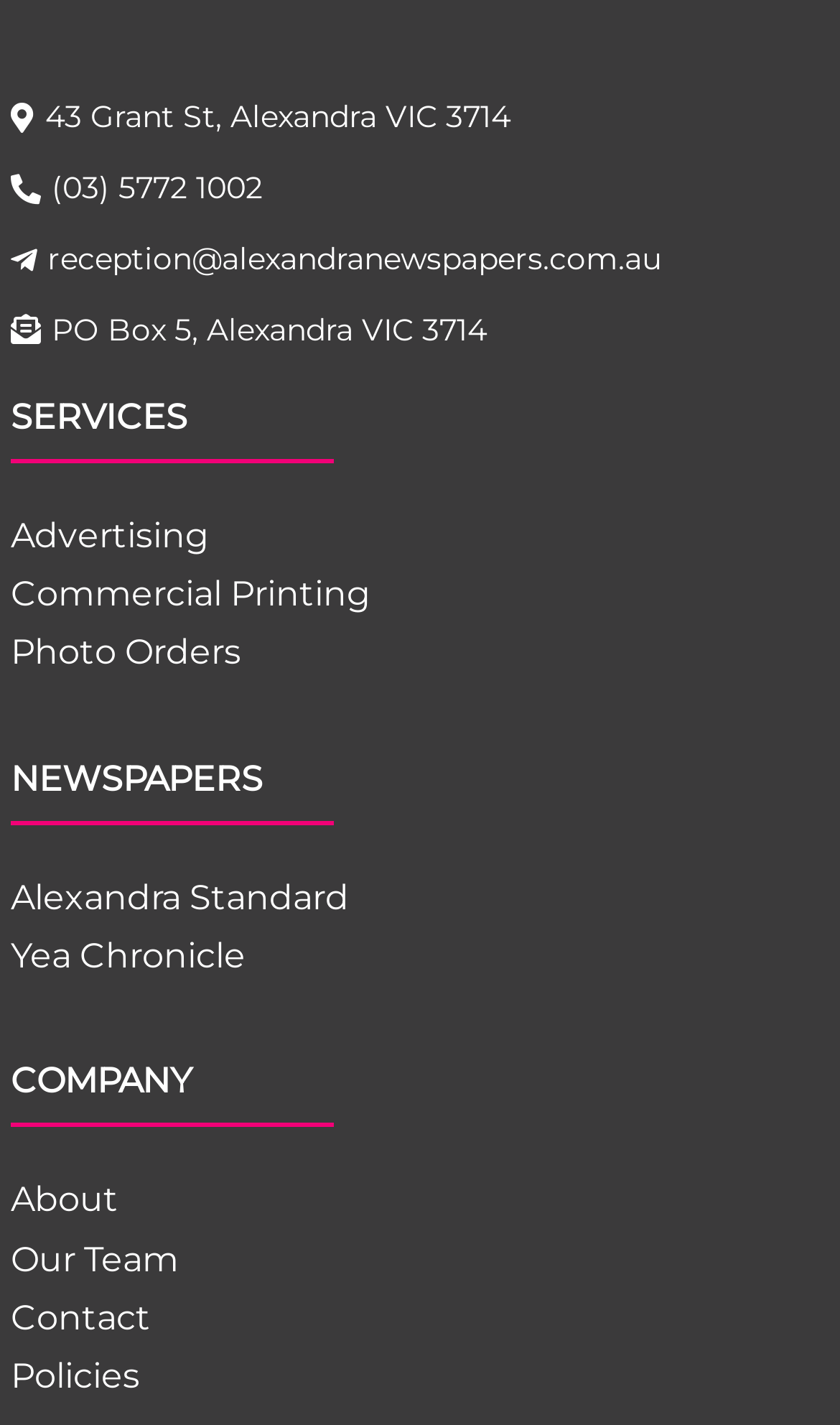Determine the bounding box coordinates of the clickable region to carry out the instruction: "Learn about advertising services".

[0.013, 0.361, 0.249, 0.39]